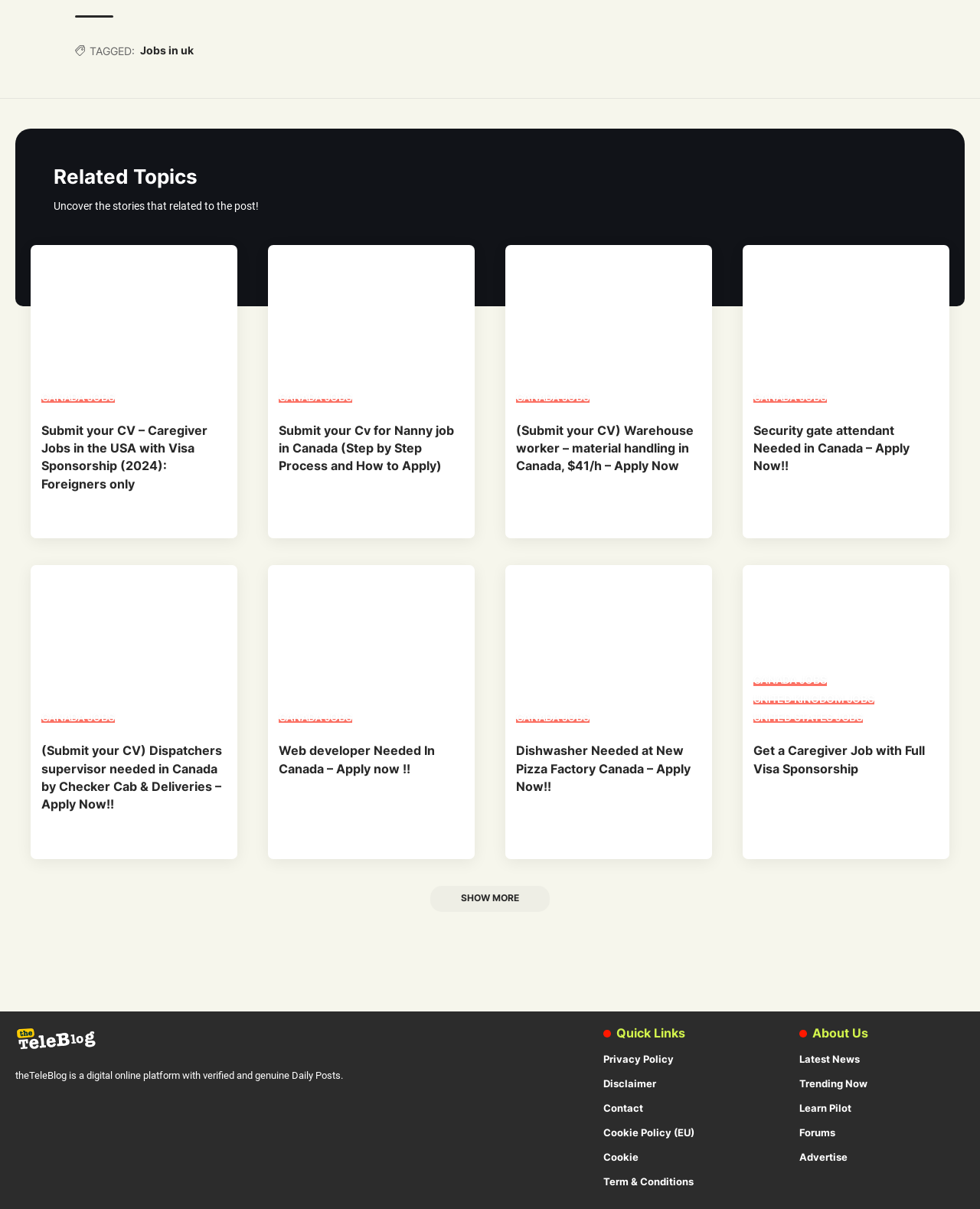Locate the UI element described by Jobs in uk in the provided webpage screenshot. Return the bounding box coordinates in the format (top-left x, top-left y, bottom-right x, bottom-right y), ensuring all values are between 0 and 1.

[0.143, 0.034, 0.198, 0.049]